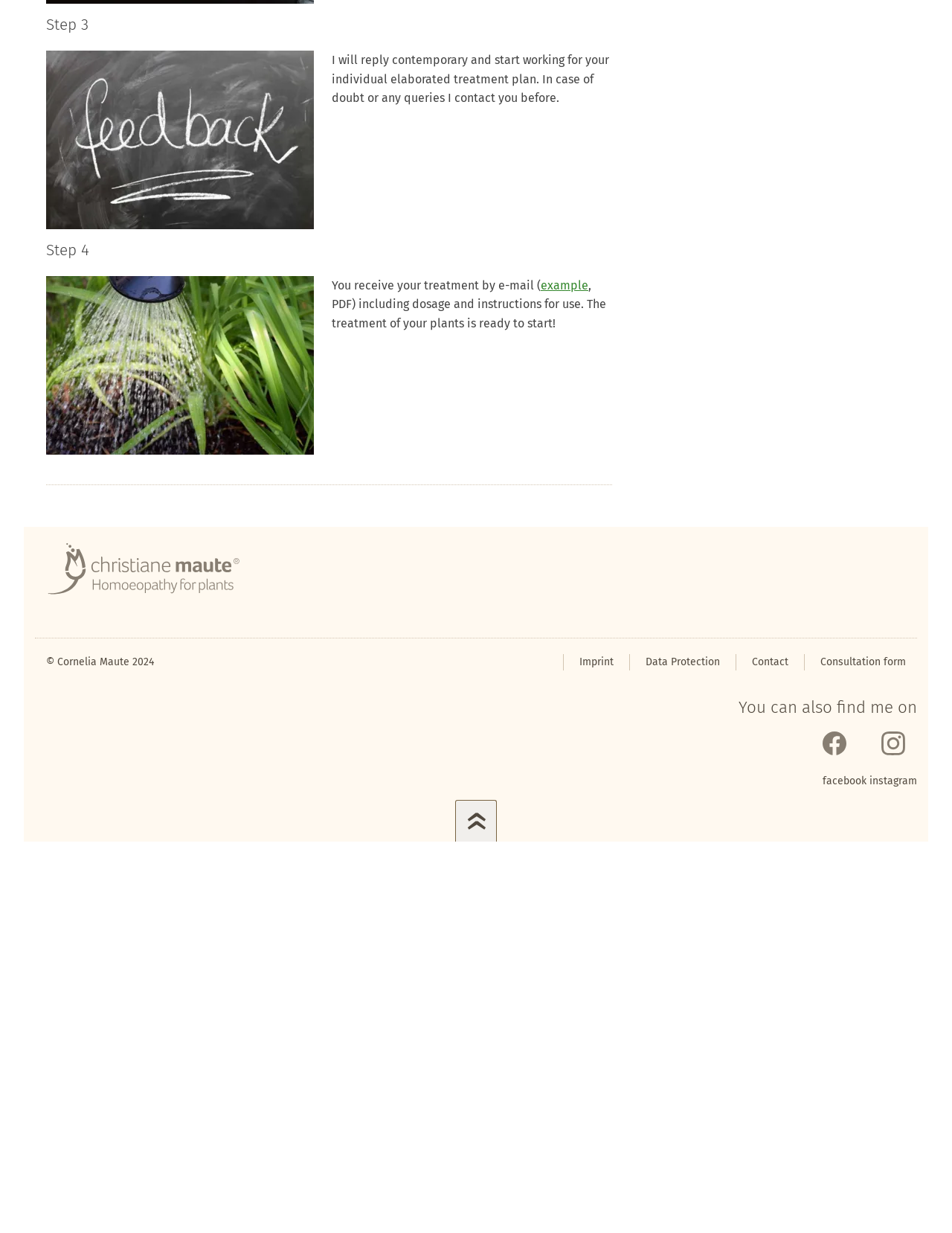Determine the bounding box coordinates of the section to be clicked to follow the instruction: "go to the facebook page". The coordinates should be given as four float numbers between 0 and 1, formatted as [left, top, right, bottom].

[0.864, 0.593, 0.91, 0.638]